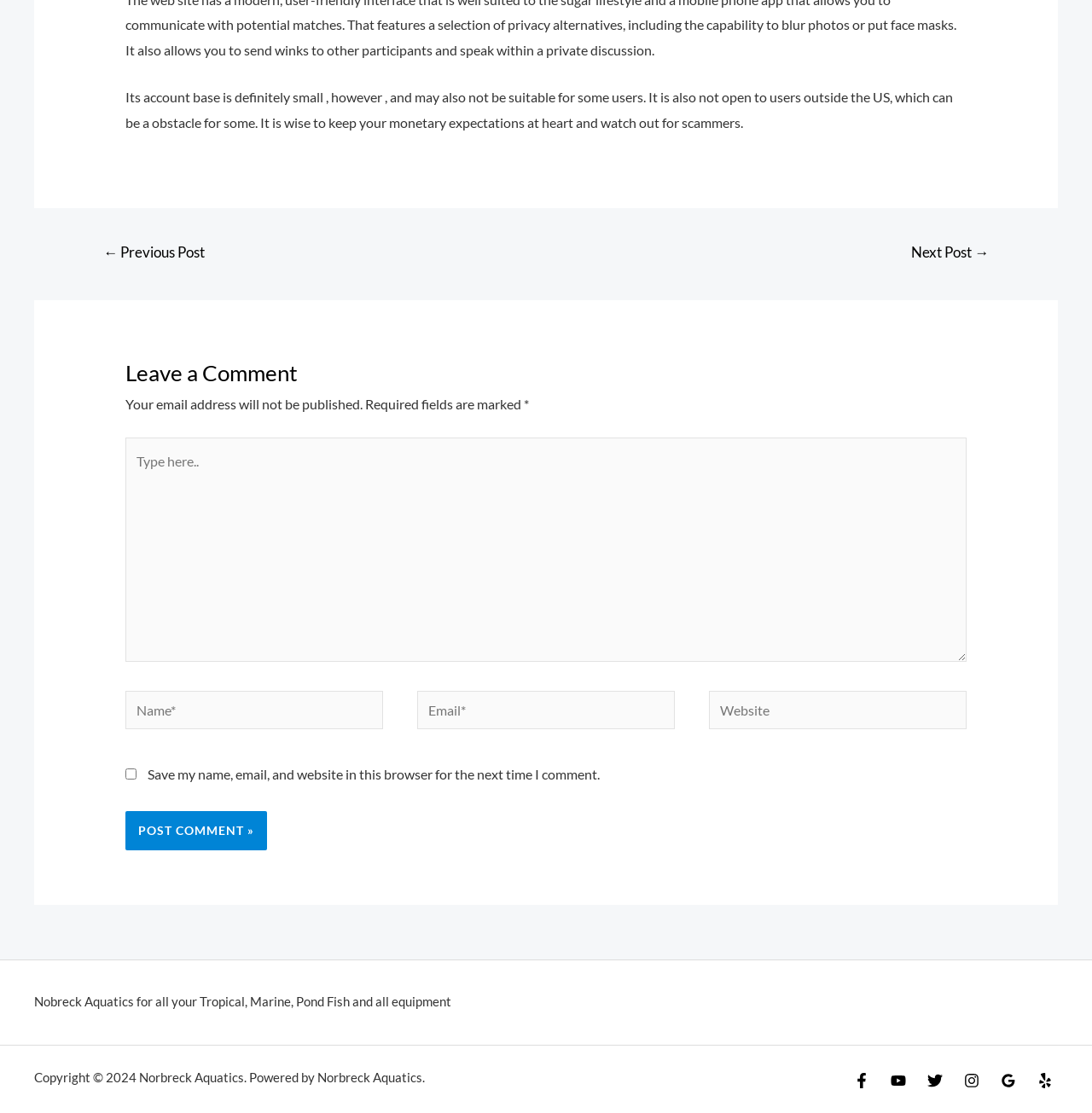What is the purpose of the text box at the top?
Please use the image to provide a one-word or short phrase answer.

Leave a comment